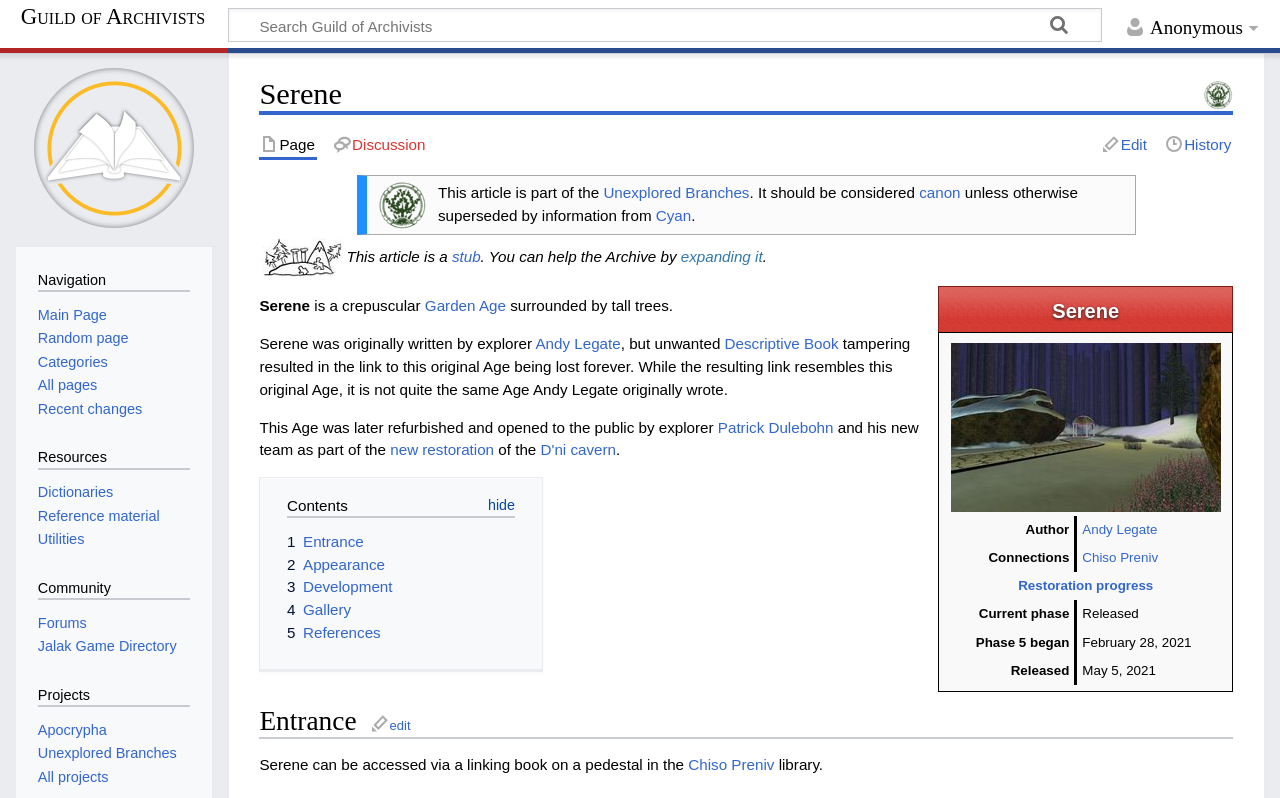Offer a detailed account of what is visible on the webpage.

The webpage is about Serene, a crepuscular Garden Age surrounded by tall trees. At the top, there is a heading "Anonymous" and a link to "Guild of Archivists". Below that, there is a search box with a "Search" and "Go" button. On the top-right corner, there is an image of "Unexplored Branches stamp.png".

The main content of the page is divided into sections. The first section has a heading "Serene" and a navigation menu with links to "Page", "Discussion", and other page actions. Below that, there is a link to "Unexplored Branches" with an image of the same name. The text explains that the article is part of the Unexplored Branches and should be considered canon unless otherwise superseded by information from Cyan.

The next section has a table with information about Serene, including its author, connections, restoration progress, and current phase. The table has several rows with links to related pages.

Below the table, there is a section of text that describes Serene as a Garden Age, originally written by Andy Legate but later refurbished and opened to the public by Patrick Dulebohn and his team. The text also mentions that the original link to the Age was lost due to unwanted tampering.

The page also has a navigation menu on the left side with links to "Namespaces", "Page actions", and "Contents". The "Contents" section has links to different parts of the page, including "Entrance", "Appearance", "Development", "Gallery", and "References". At the very bottom, there is a heading "Entrance edit".